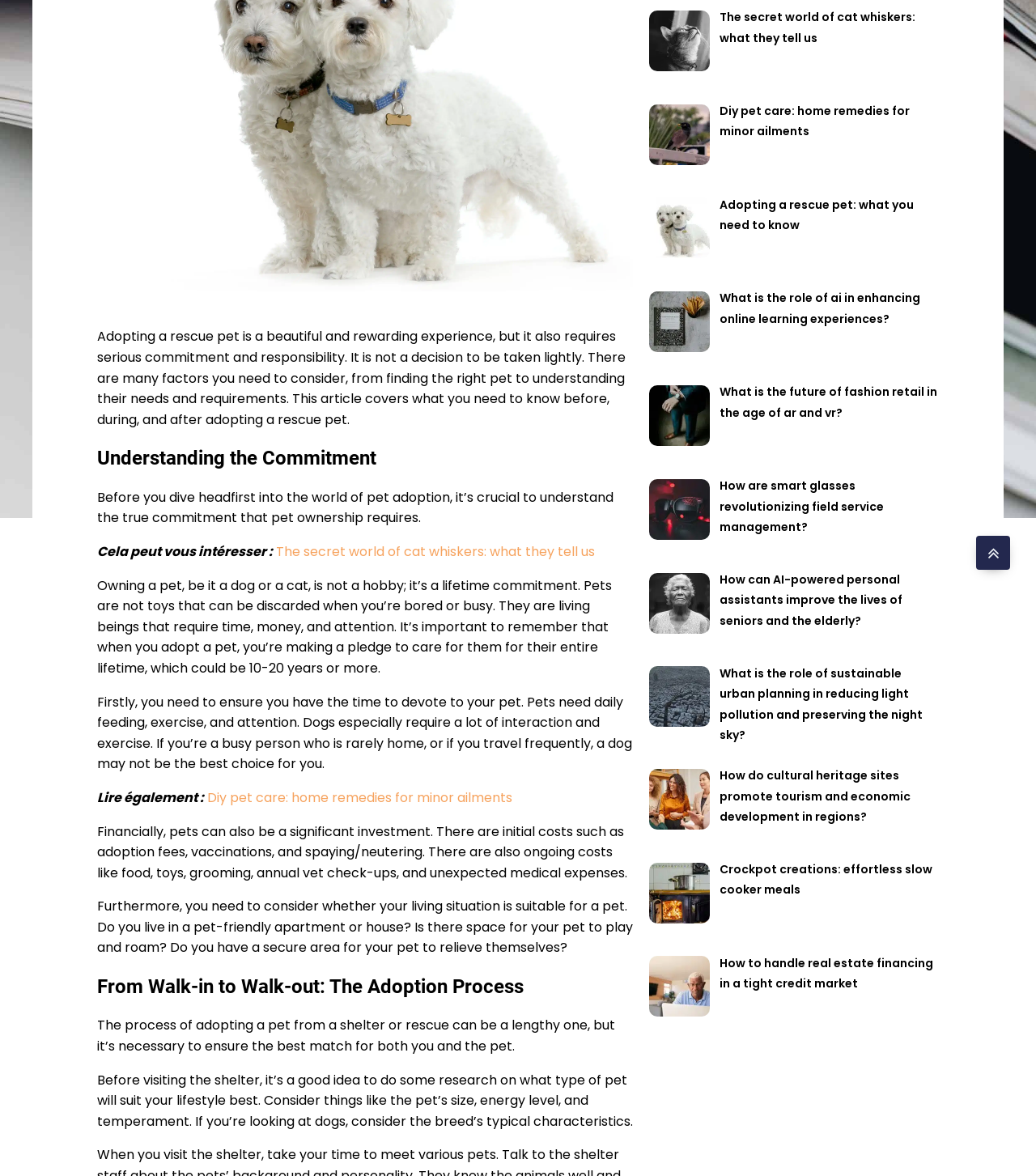Find the bounding box of the UI element described as follows: "parent_node: AUTOMOTIVE".

[0.942, 0.456, 0.975, 0.485]